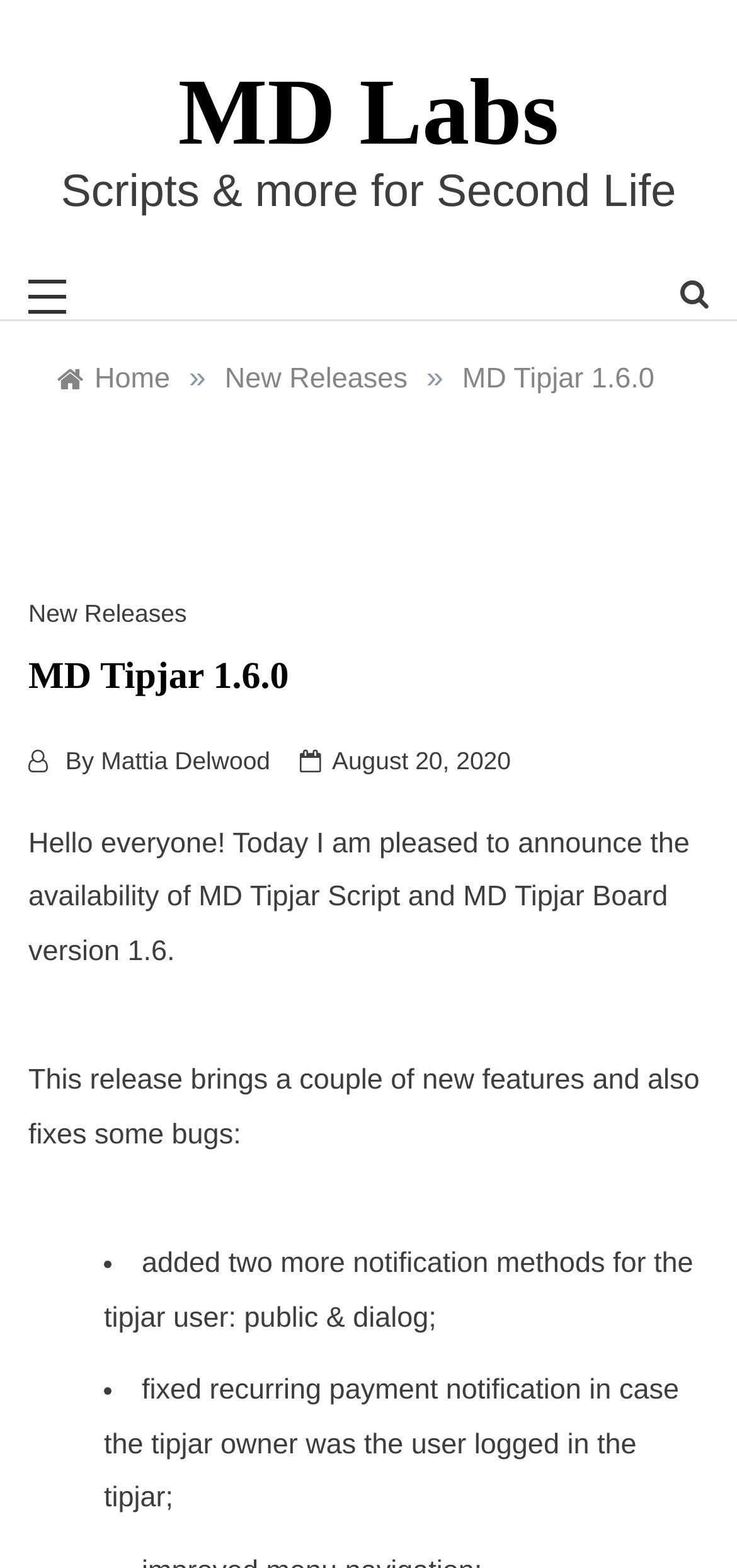What is the name of the script announced?
Can you provide an in-depth and detailed response to the question?

The webpage announces the availability of MD Tipjar Script and MD Tipjar Board version 1.6, and the heading 'MD Tipjar 1.6.0' suggests that MD Tipjar Script is one of the scripts being referred to.